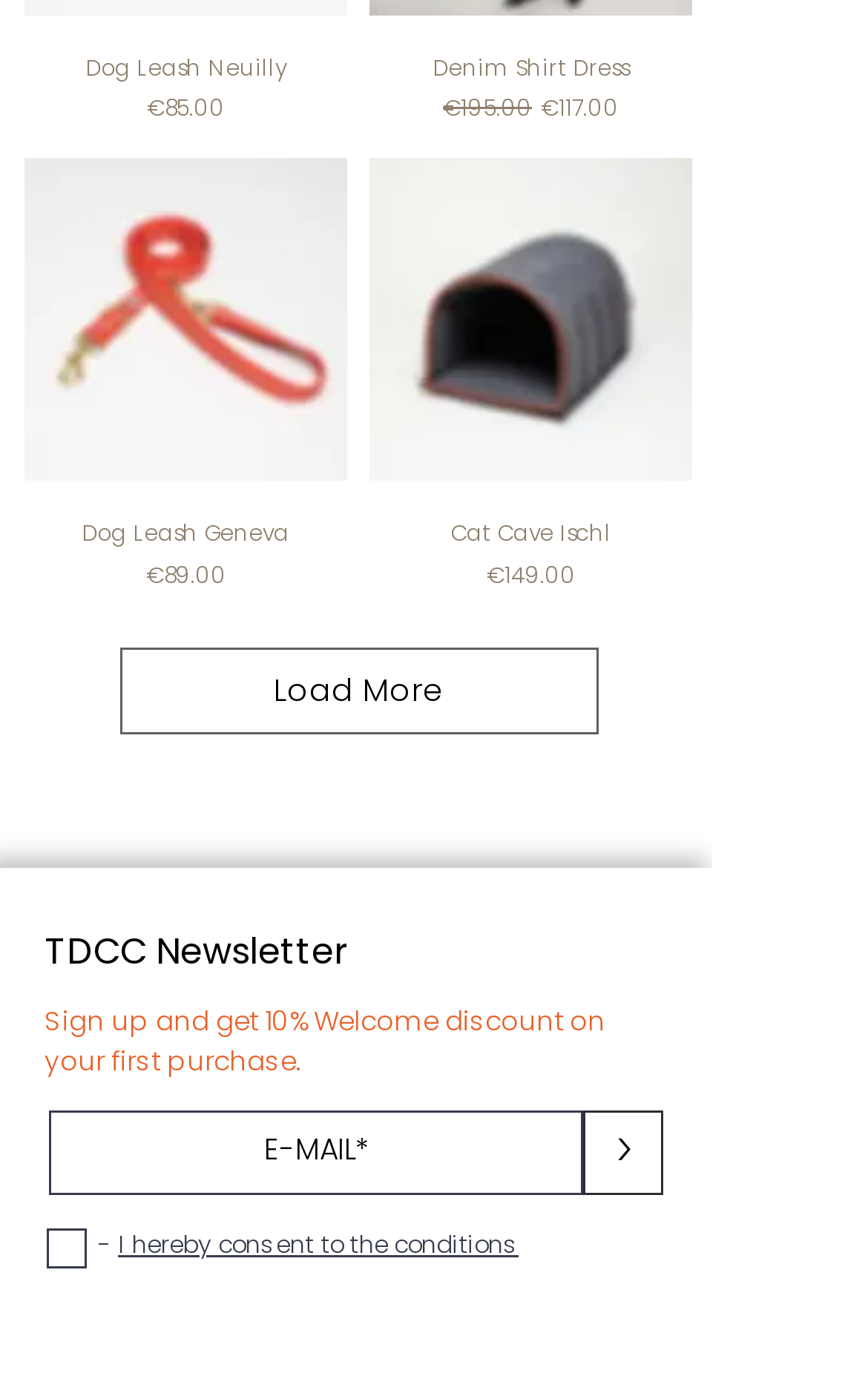Please provide the bounding box coordinates in the format (top-left x, top-left y, bottom-right x, bottom-right y). Remember, all values are floating point numbers between 0 and 1. What is the bounding box coordinate of the region described as: Denim Shirt DressRegular Price€195.00Sale Price€117.00

[0.426, 0.036, 0.797, 0.09]